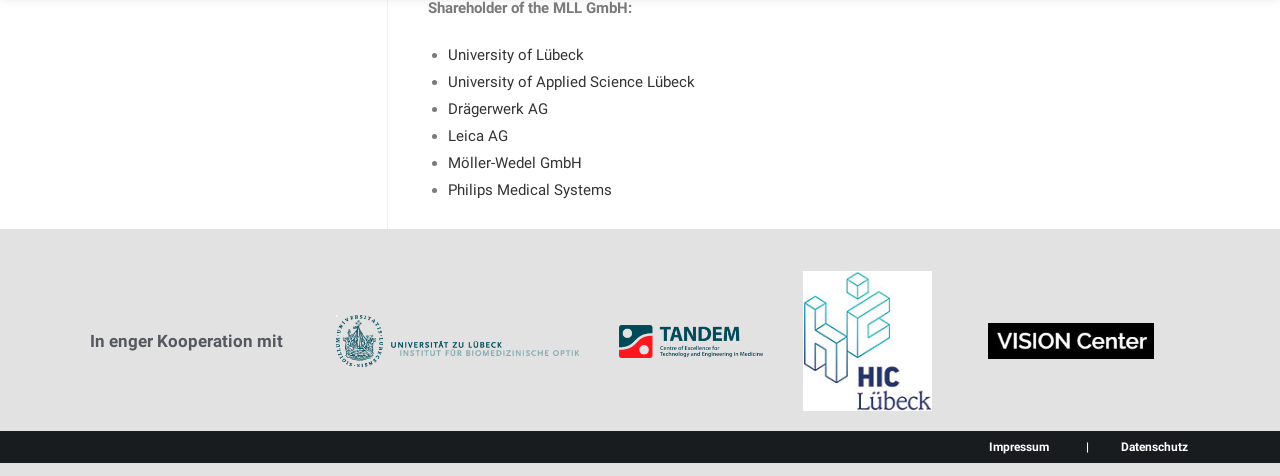Using the details in the image, give a detailed response to the question below:
What is the second company listed?

The second company listed is 'University of Applied Science Lübeck' which can be found in the second link element with the bounding box coordinates [0.35, 0.153, 0.543, 0.191] and OCR text 'University of Applied Science Lübeck'.